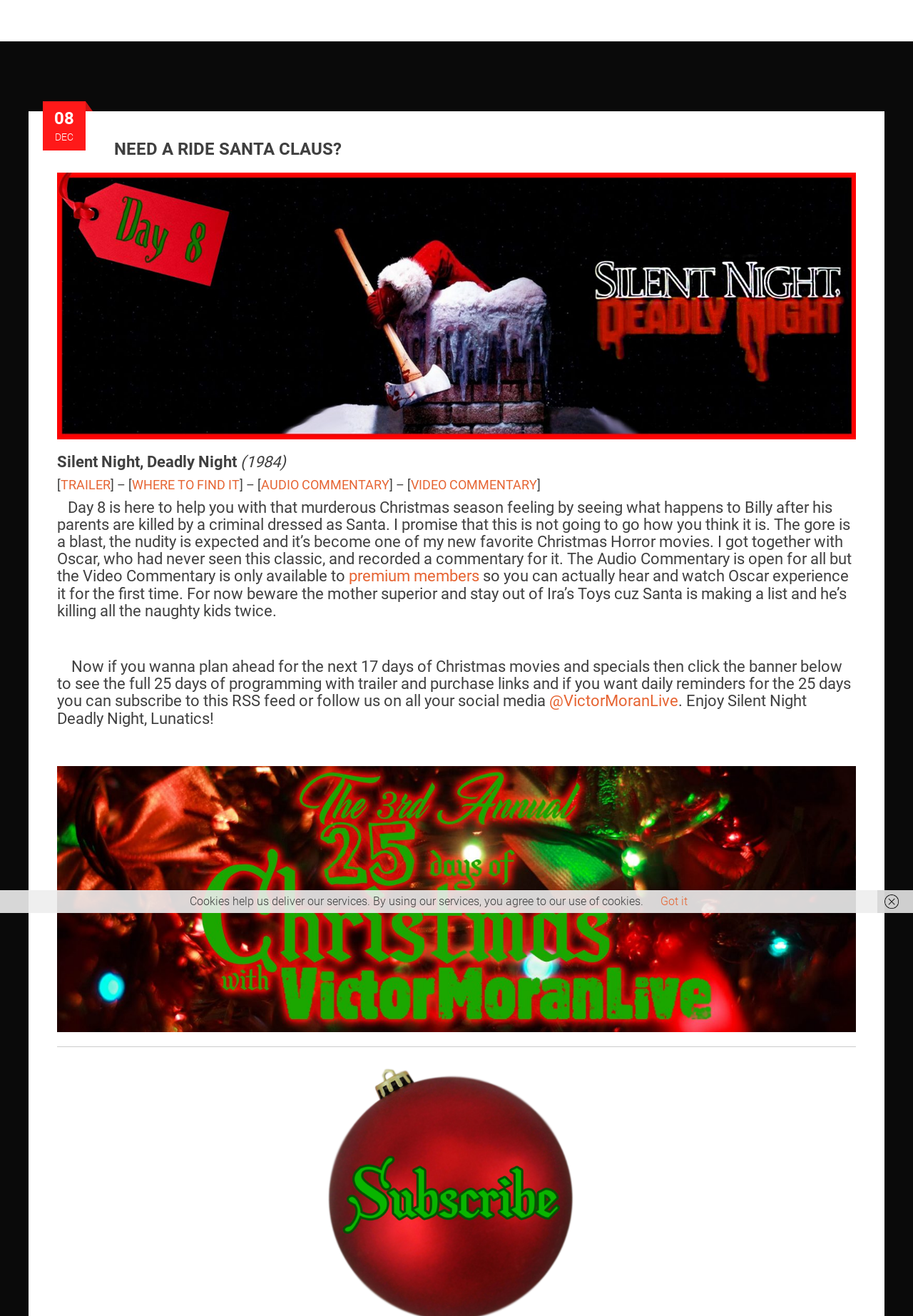Provide a one-word or short-phrase answer to the question:
What is the name of the person behind the webpage?

Victor Moran